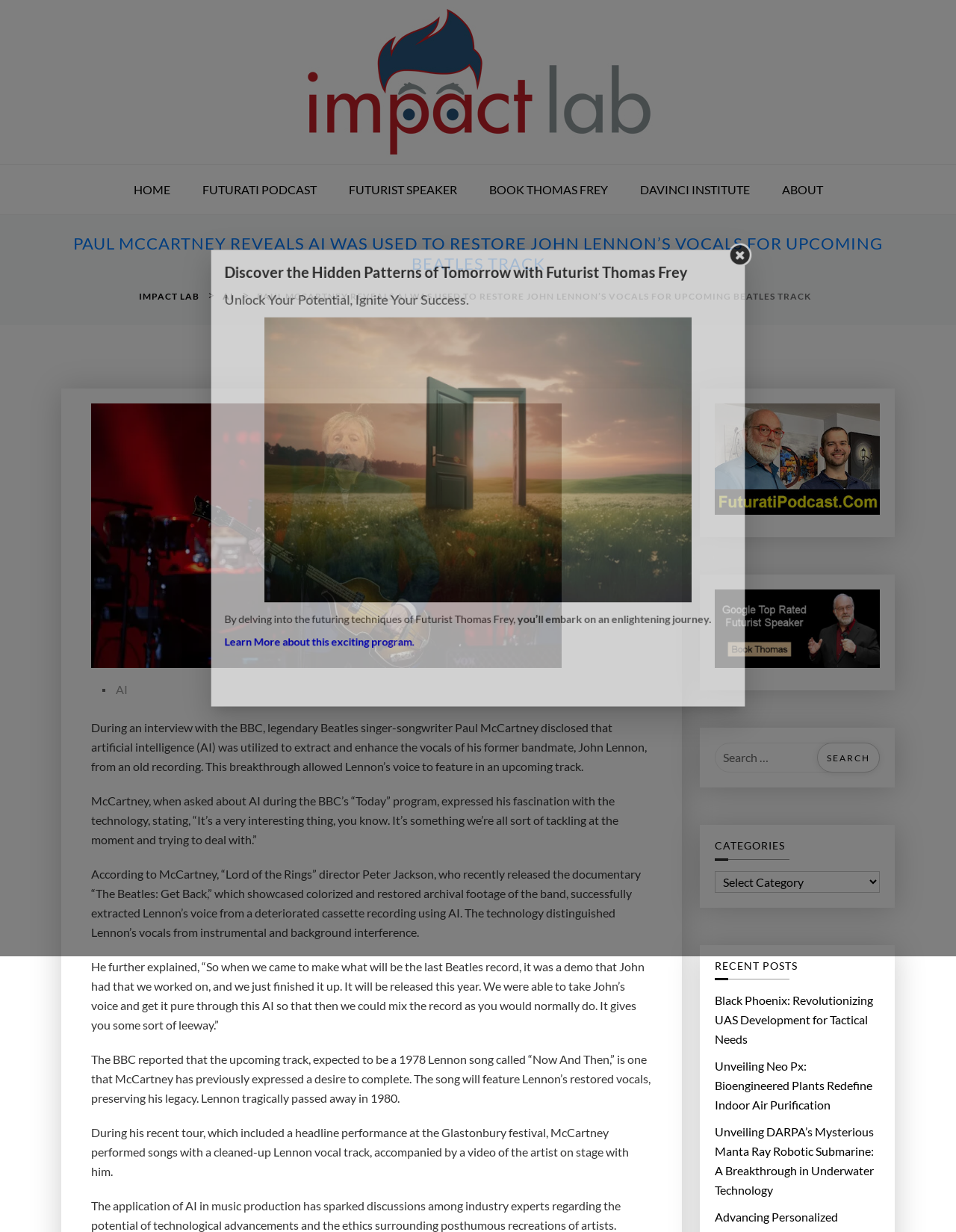Generate a thorough caption that explains the contents of the webpage.

This webpage is about an article discussing Paul McCartney's revelation that AI was used to restore John Lennon's vocals for an upcoming Beatles track. The page has a header section with several links, including "HOME", "FUTURATI PODCAST", "FUTURIST SPEAKER", "BOOK THOMAS FREY", "DAVINCI INSTITUTE", and "ABOUT". There is also an image with the text "Impact Lab" on the top right corner.

Below the header, there is a main heading that reads "PAUL MCCARTNEY REVEALS AI WAS USED TO RESTORE JOHN LENNON’S VOCALS FOR UPCOMING BEATLES TRACK". Underneath this heading, there is a figure with an image, and a series of paragraphs discussing the article. The text explains how Paul McCartney used AI to extract and enhance John Lennon's vocals from an old recording, allowing Lennon's voice to feature in an upcoming track.

On the right side of the page, there are several sections, including a search bar, a "CATEGORIES" section, and a "RECENT POSTS" section. The "RECENT POSTS" section lists three recent articles with links to each one.

At the bottom of the page, there is a section promoting Futurist Thomas Frey, with a heading that reads "Discover the Hidden Patterns of Tomorrow with Futurist Thomas Frey". There are also several links and images related to Thomas Frey's work, including a link to "Learn More about this exciting program".